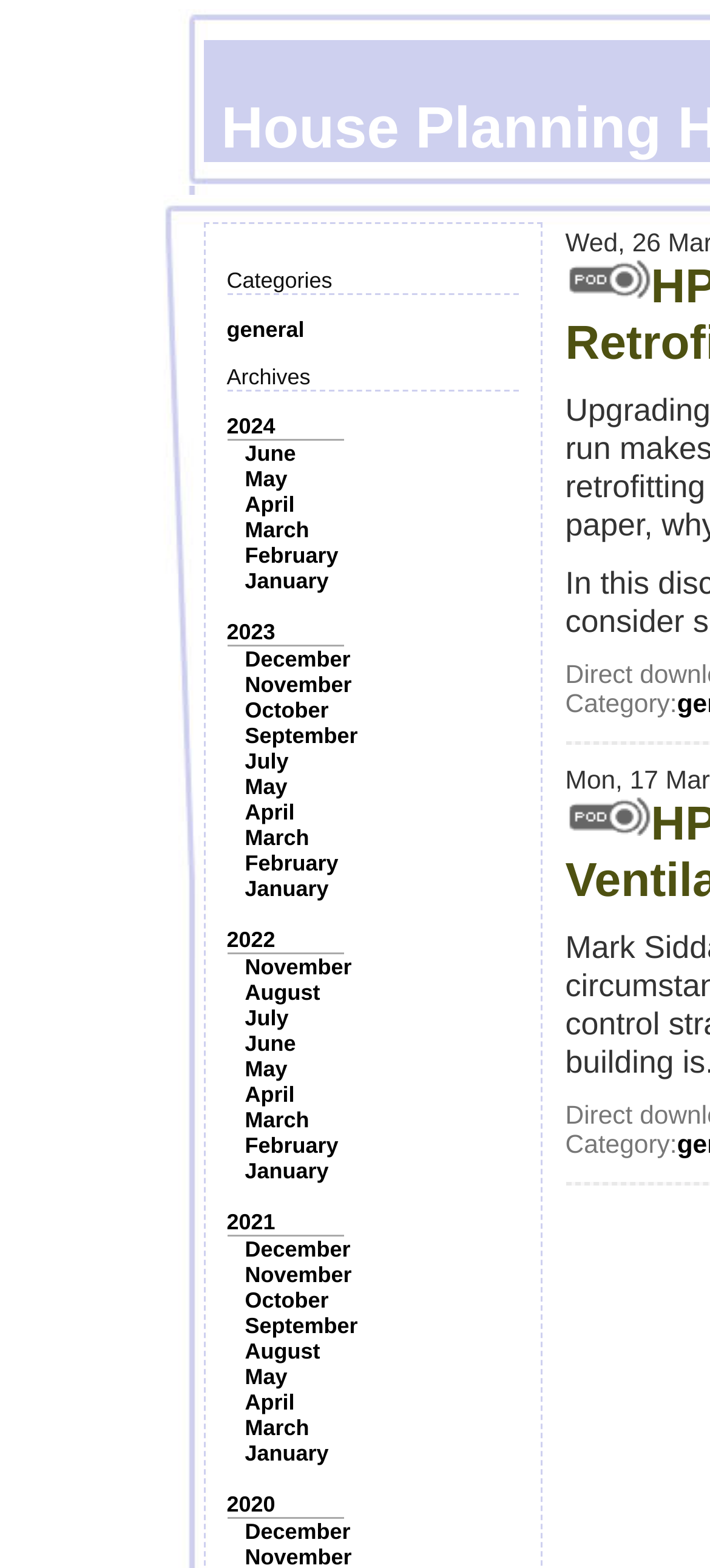Respond with a single word or phrase for the following question: 
How many images are on the webpage?

2